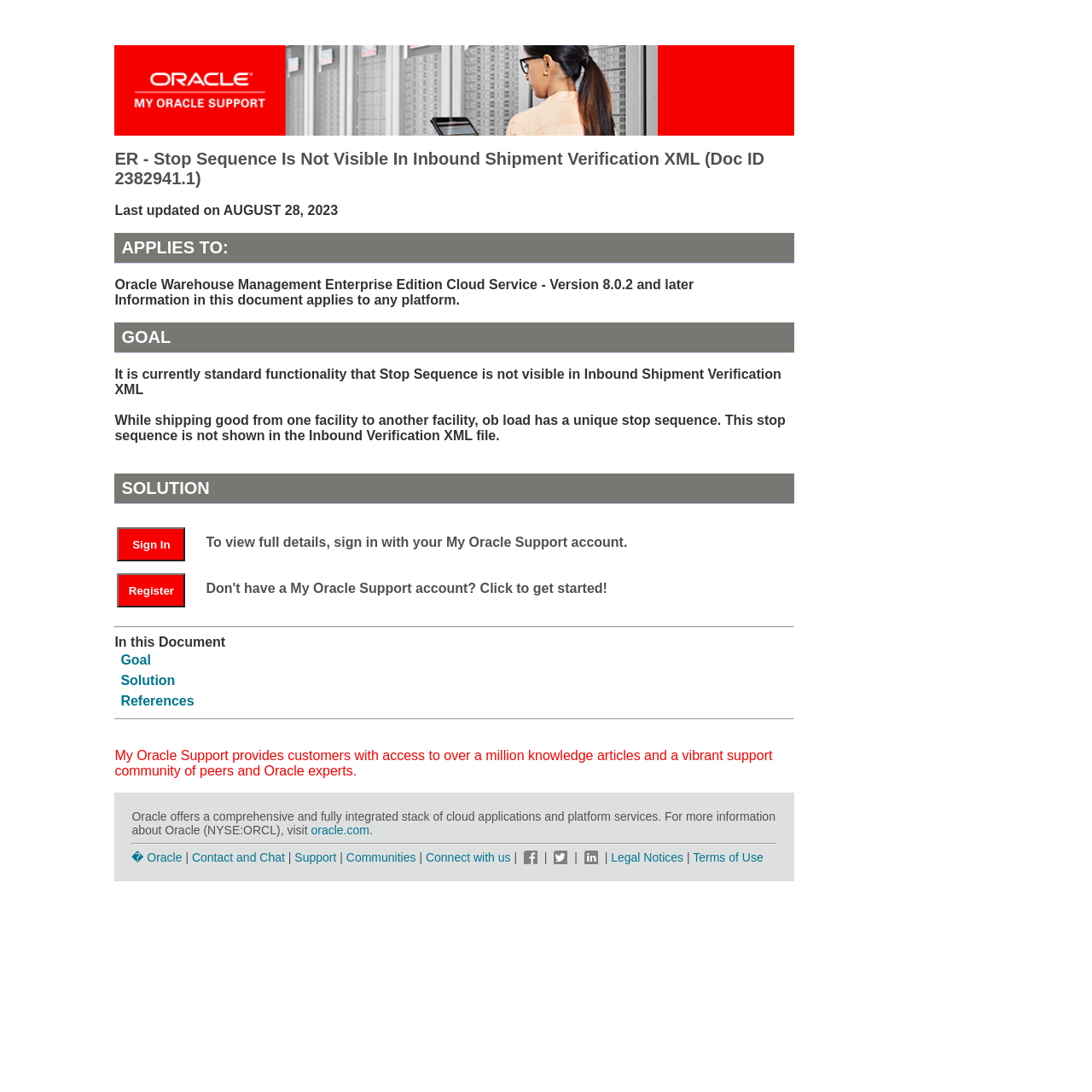Show the bounding box coordinates for the HTML element as described: "Sign In".

[0.107, 0.483, 0.17, 0.514]